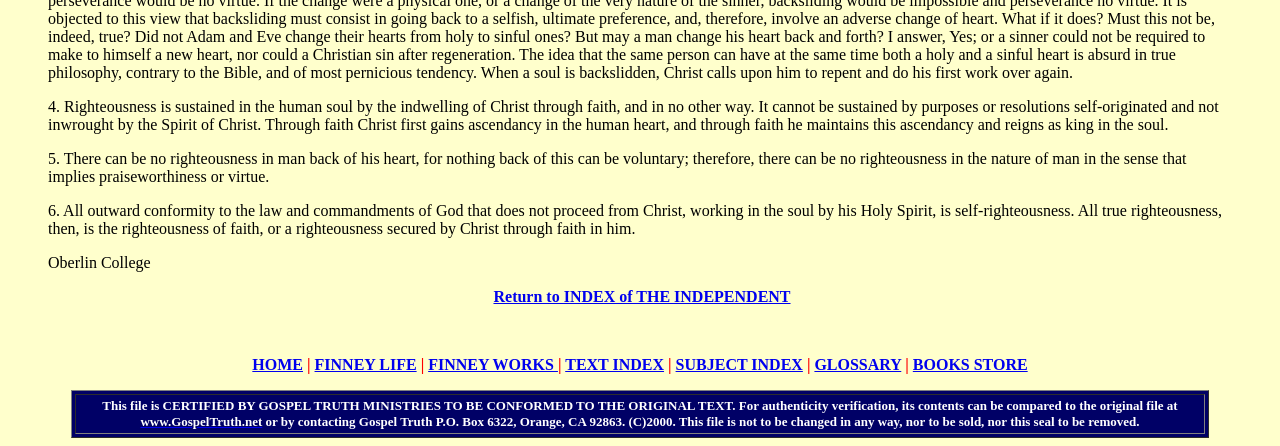Kindly determine the bounding box coordinates for the area that needs to be clicked to execute this instruction: "View photo credit information".

None